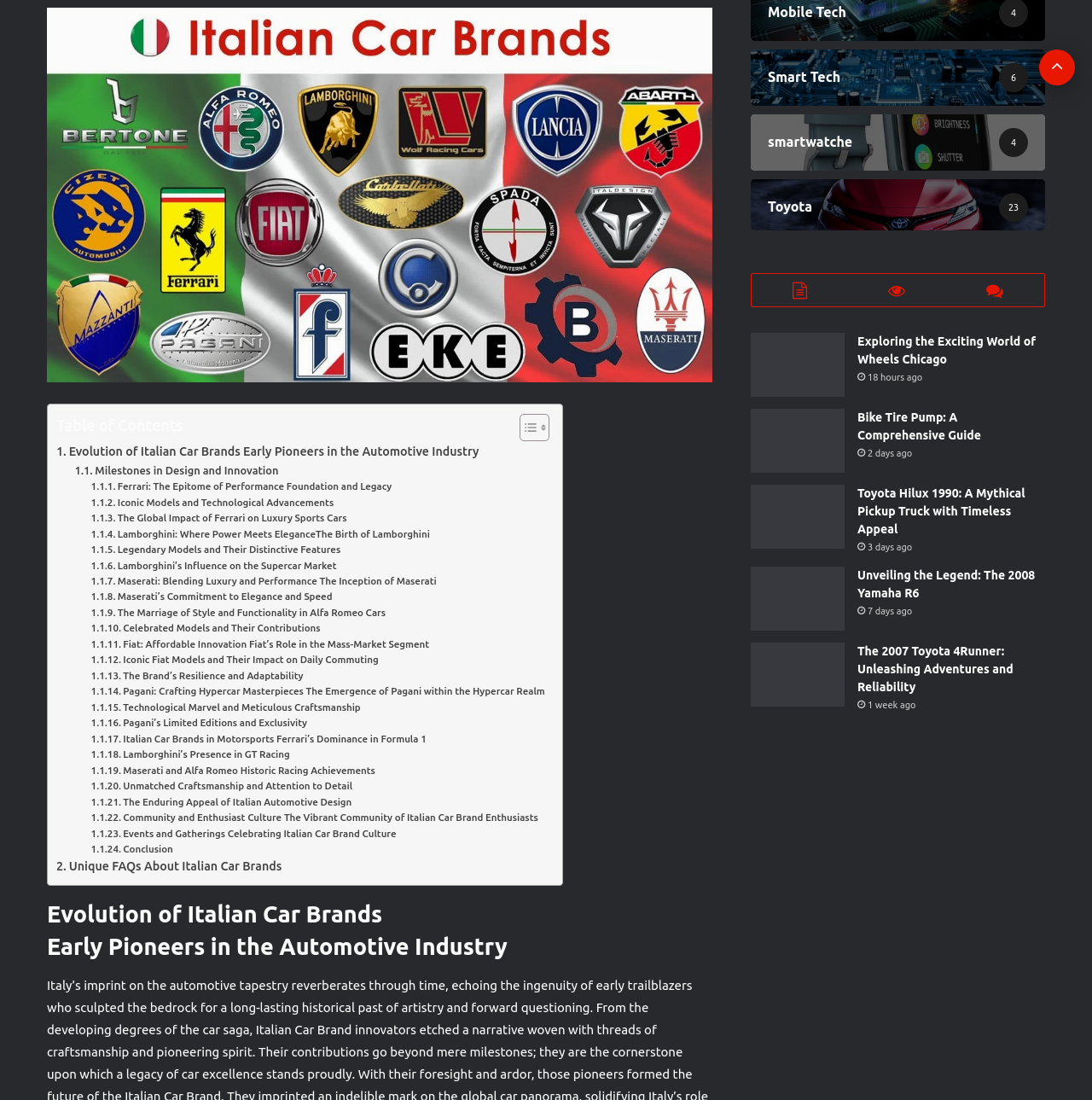What is the title of the first link in the table of contents?
Give a single word or phrase answer based on the content of the image.

Evolution of Italian Car Brands